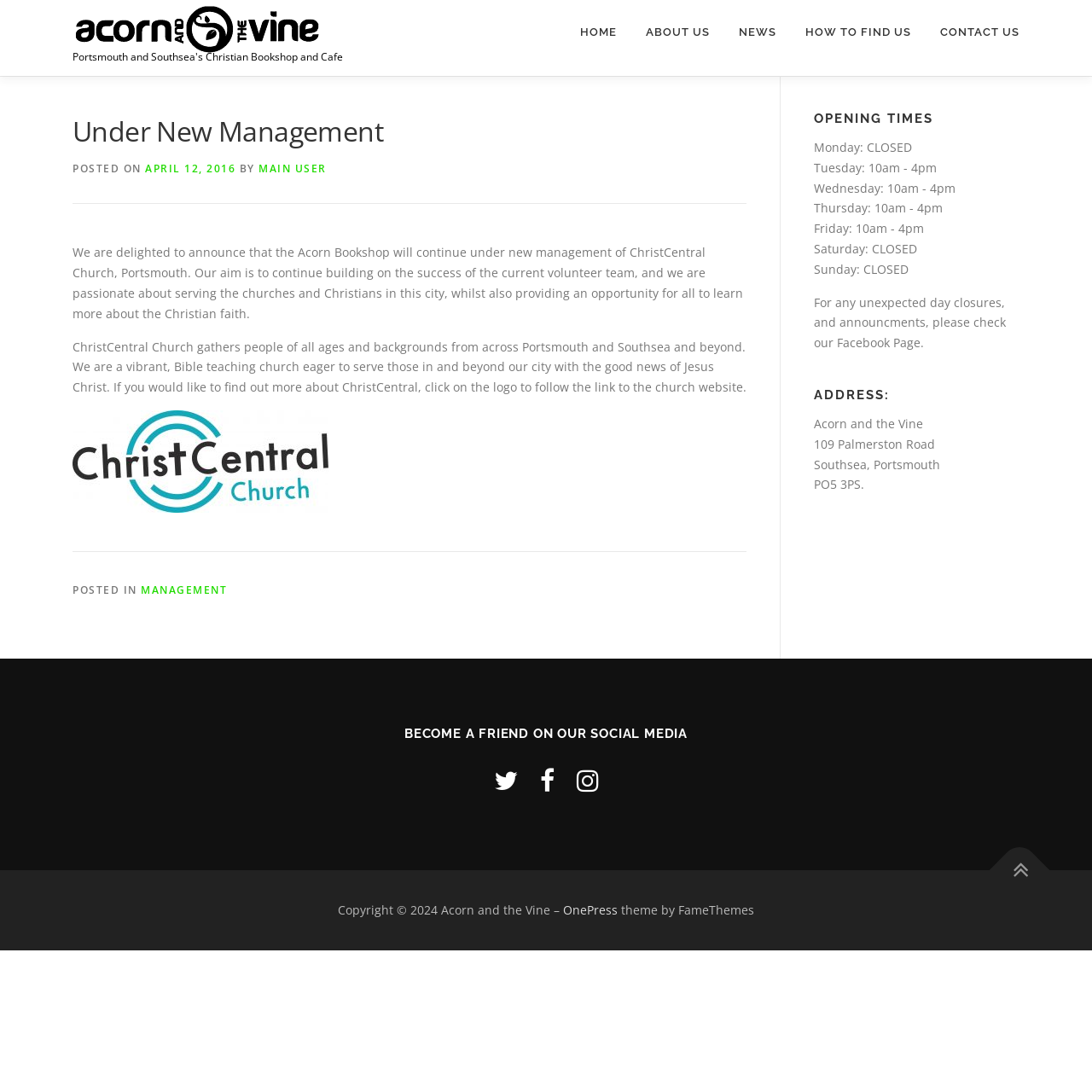Examine the image carefully and respond to the question with a detailed answer: 
What is the purpose of the bookshop?

The purpose of the bookshop can be inferred from the text in the main section of the webpage, which mentions that the bookshop aims to serve churches and Christians in the city, while also providing an opportunity for all to learn more about the Christian faith.